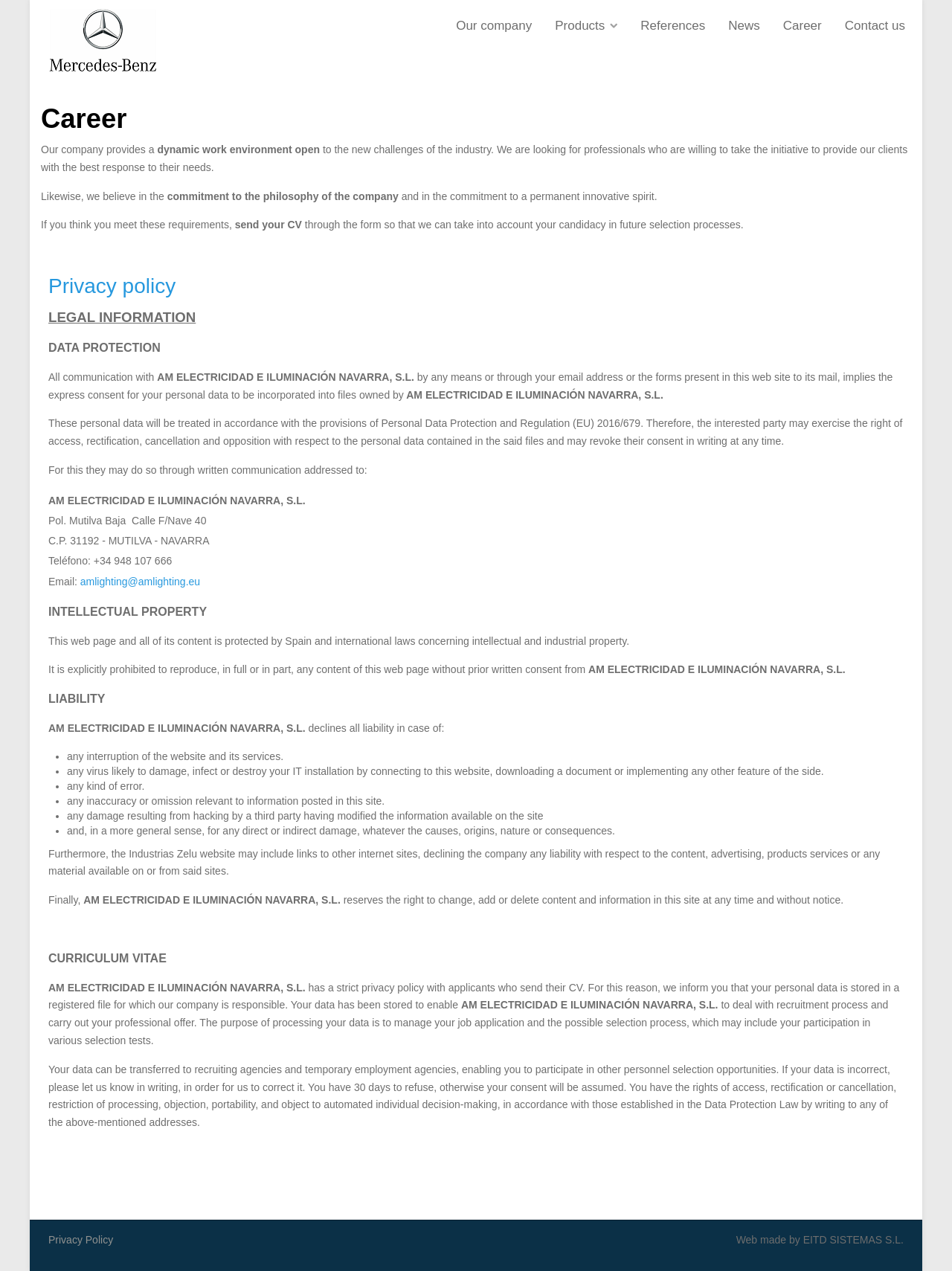Can you specify the bounding box coordinates for the region that should be clicked to fulfill this instruction: "Click on 'Privacy policy'".

[0.051, 0.216, 0.185, 0.234]